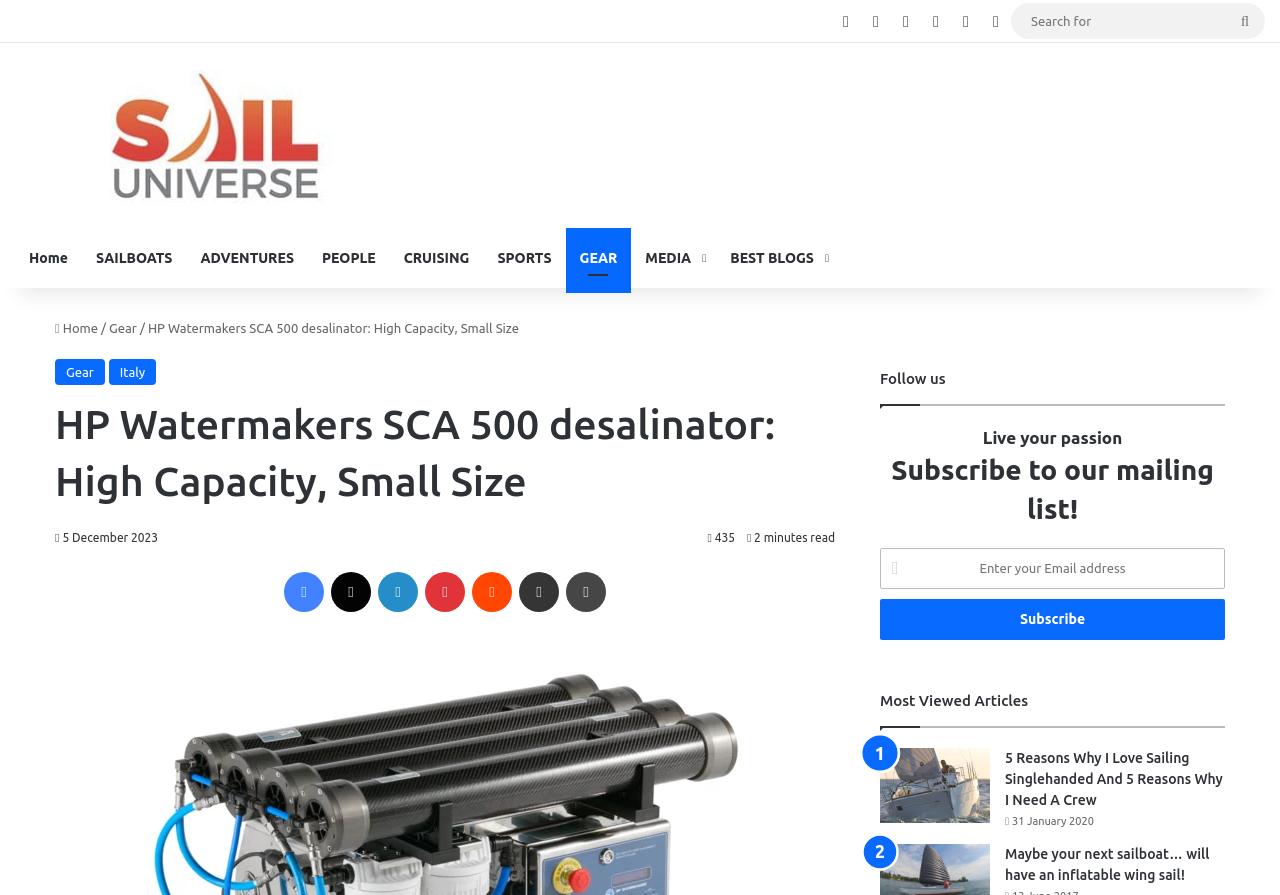Find the UI element described as: "Share via Email" and predict its bounding box coordinates. Ensure the coordinates are four float numbers between 0 and 1, [left, top, right, bottom].

[0.405, 0.639, 0.437, 0.683]